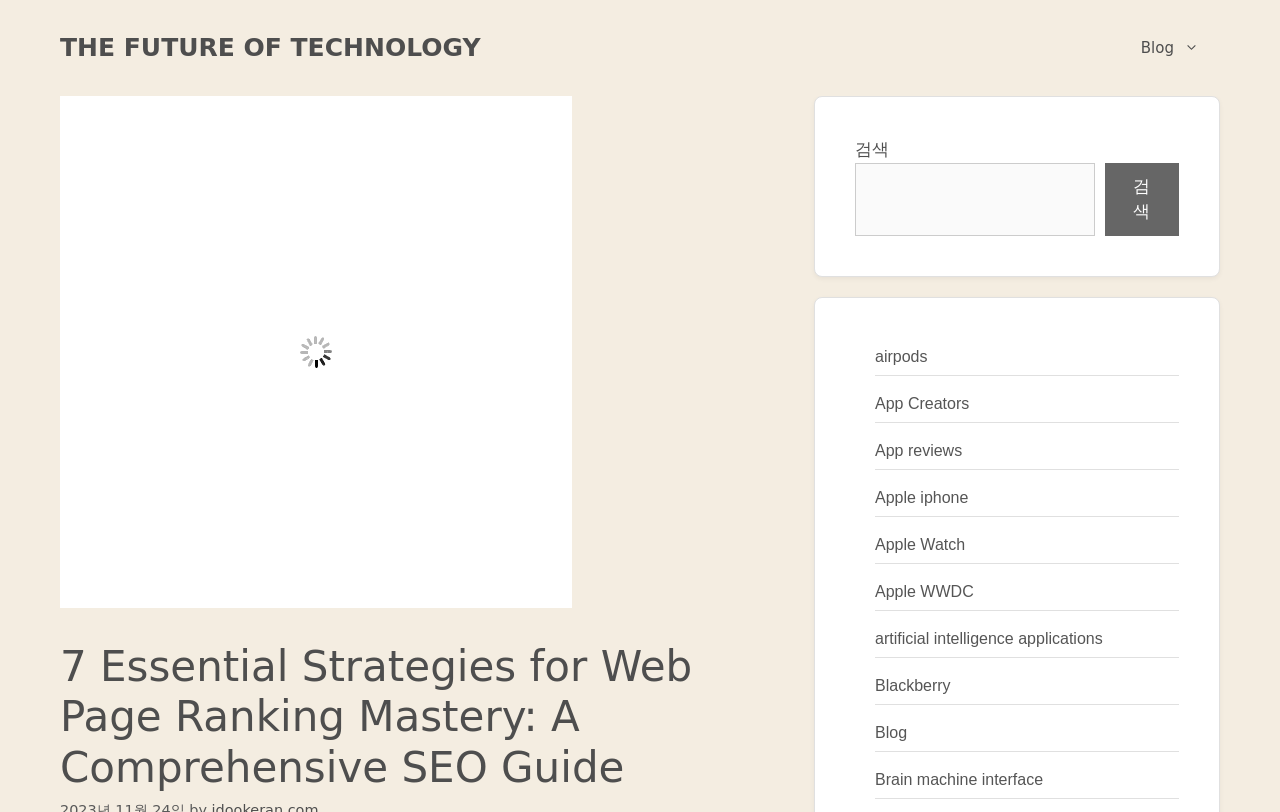Identify the bounding box coordinates of the region I need to click to complete this instruction: "Read the blog".

[0.875, 0.025, 0.953, 0.094]